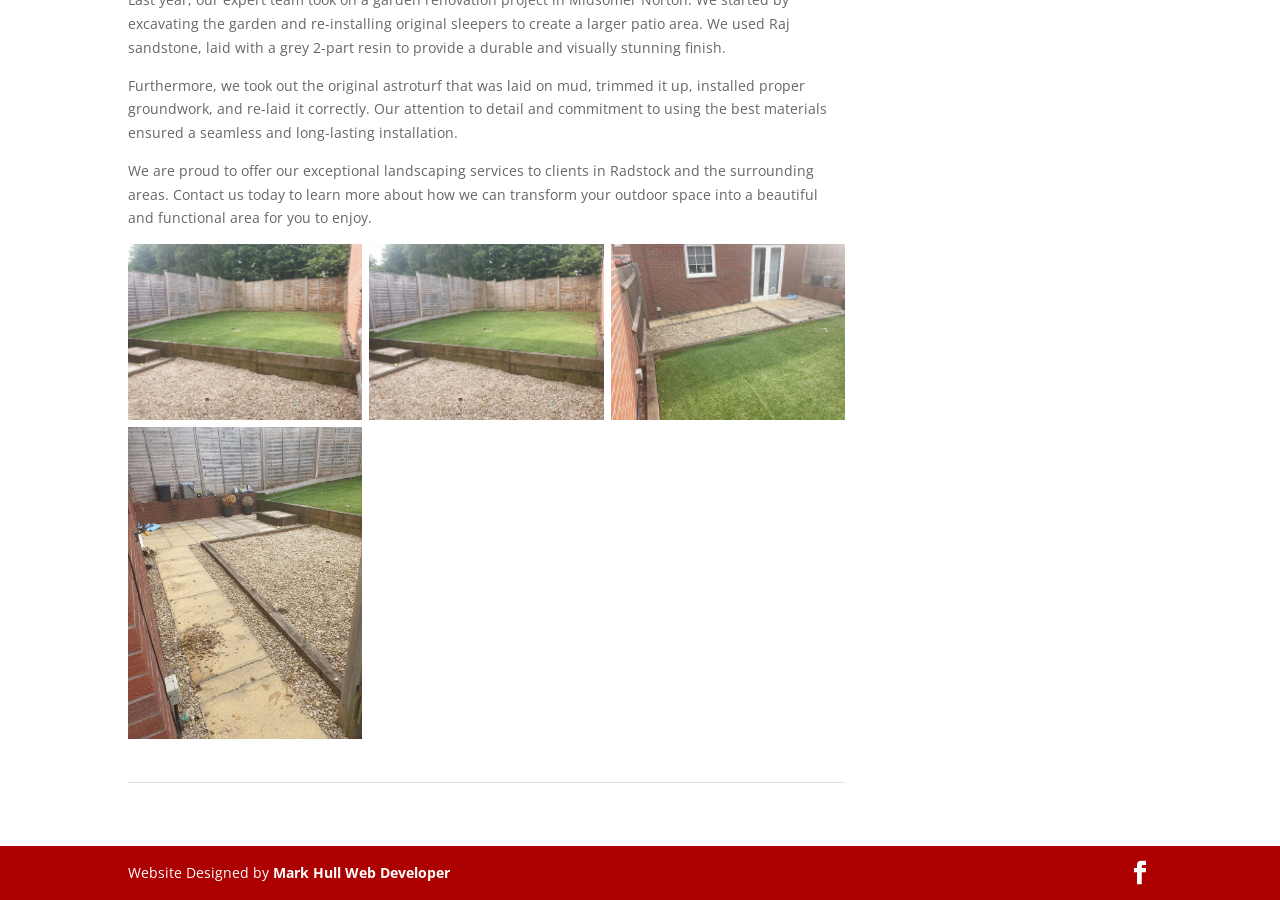Answer the question with a brief word or phrase:
How many images are displayed on this webpage?

6